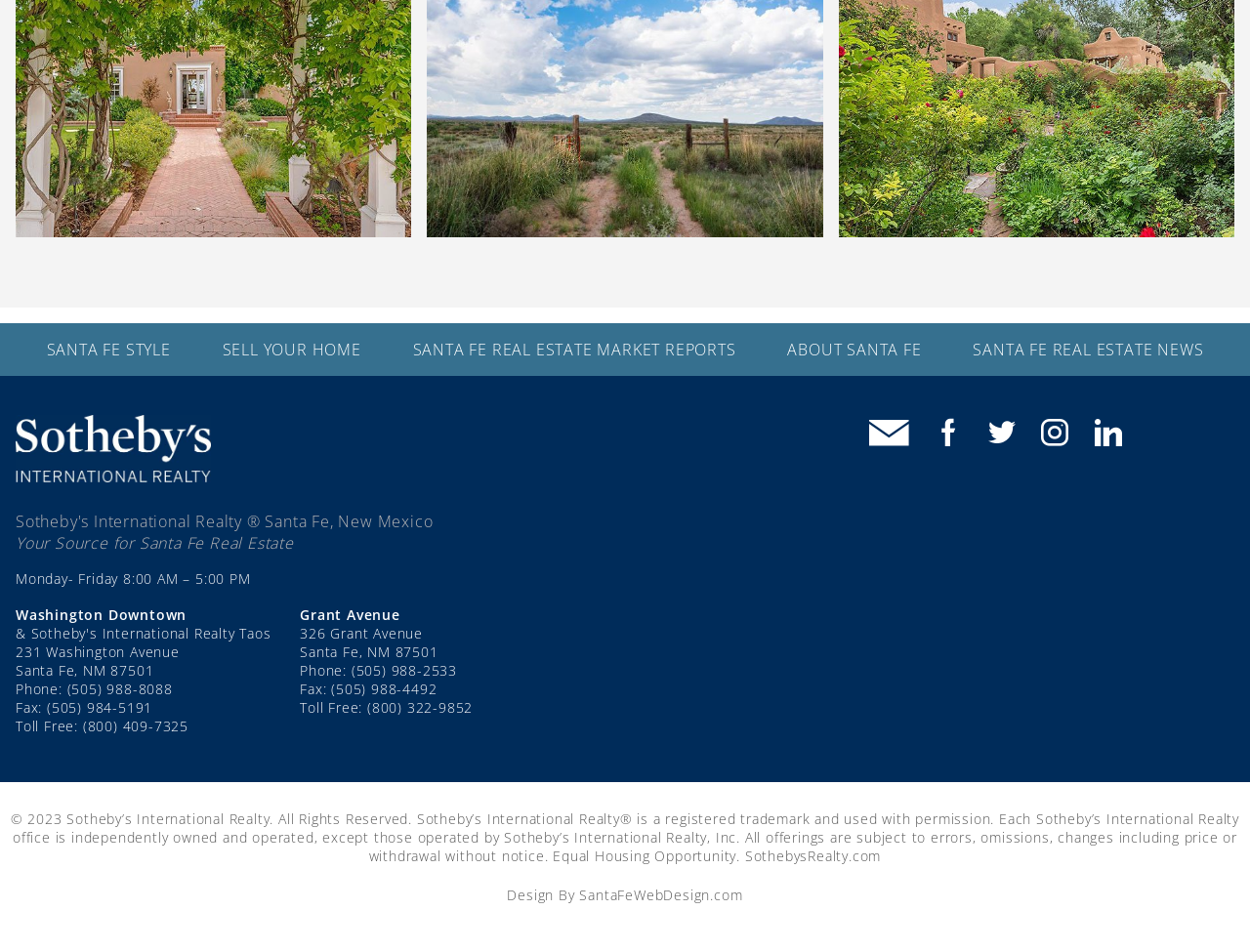Can you specify the bounding box coordinates of the area that needs to be clicked to fulfill the following instruction: "Click on 'Featured Homes'"?

[0.012, 0.232, 0.329, 0.254]